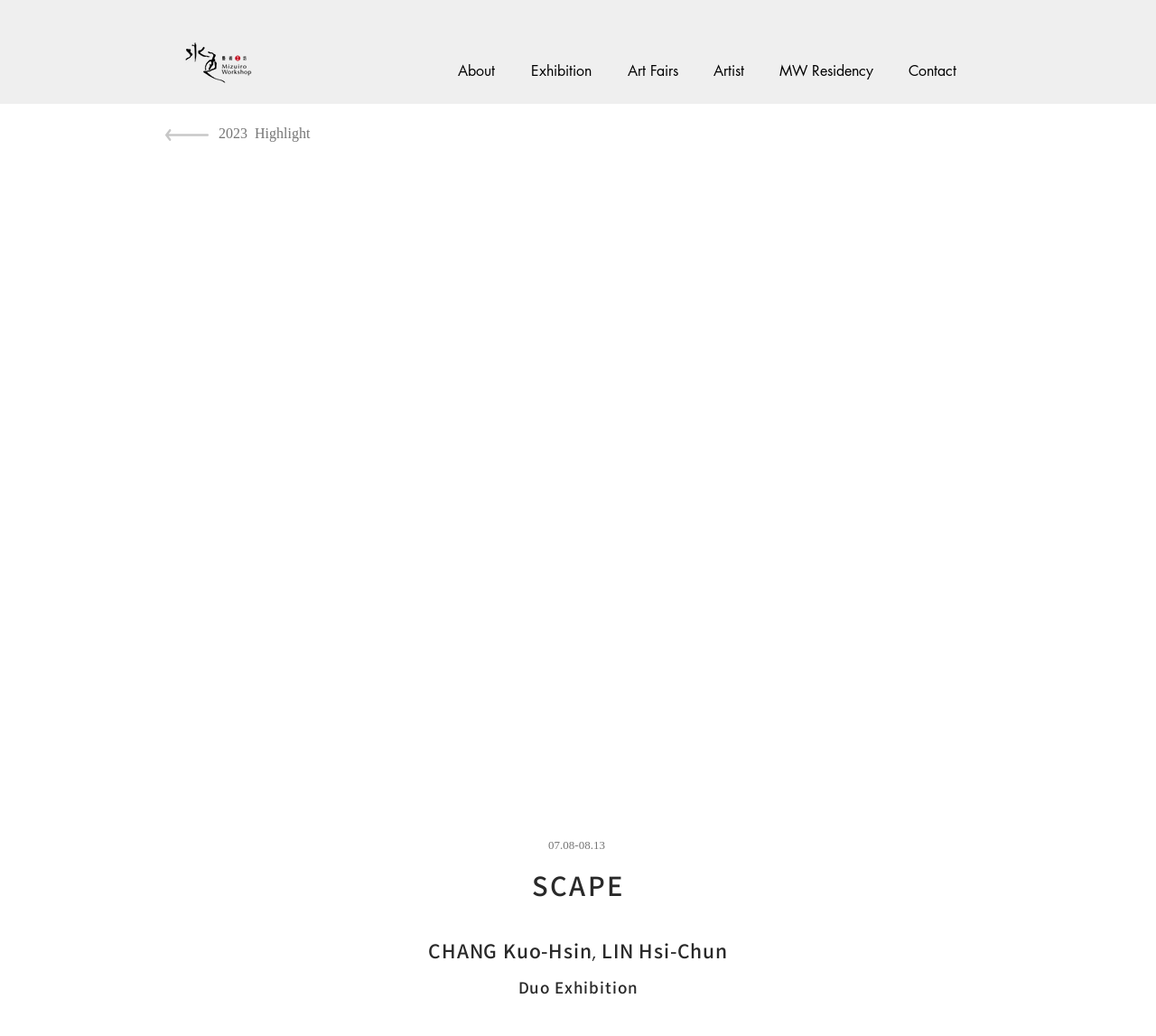Find and specify the bounding box coordinates that correspond to the clickable region for the instruction: "learn about SCAPE CHANG Kuo-Hsin, LIN Hsi-Chun Duo Exhibition".

[0.317, 0.84, 0.683, 0.969]